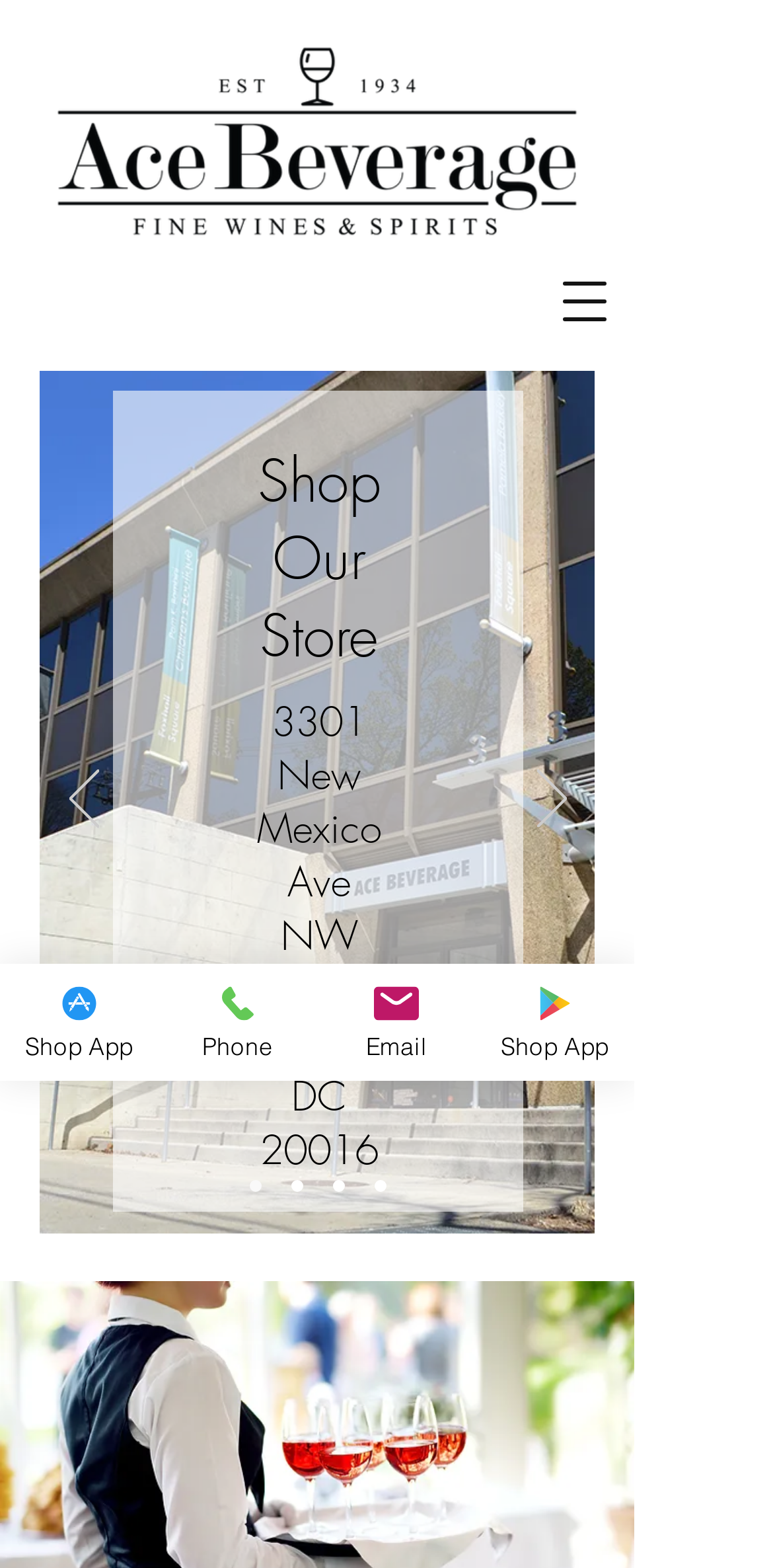Provide an in-depth caption for the elements present on the webpage.

The webpage is about ACE Beverage Fine Wine & Spirits, a retail and delivery service in Washington DC. At the top left, there is a logo of ACE Beverage Fine Wine & Spirits, which is also a link to the homepage. Next to the logo, there is a button to open the navigation menu. 

Below the logo, there is a slideshow region that takes up most of the top section of the page. The slideshow has previous and next buttons on the left and right sides, respectively. Within the slideshow, there are headings that read "Shop Our Store", "3301 New Mexico Ave NW", "Washington, DC 20016", indicating the store's location. 

Underneath the slideshow, there are navigation links to different slides, labeled as "Slide 1", "Slide 2", "Slide 3", and "Slide 4". 

On the bottom left, there are three links: "Shop App", "Phone", and "Email", each accompanied by an icon. These links are likely for contacting or accessing the store's services. There is another "Shop App" link on the bottom right, also with an icon.